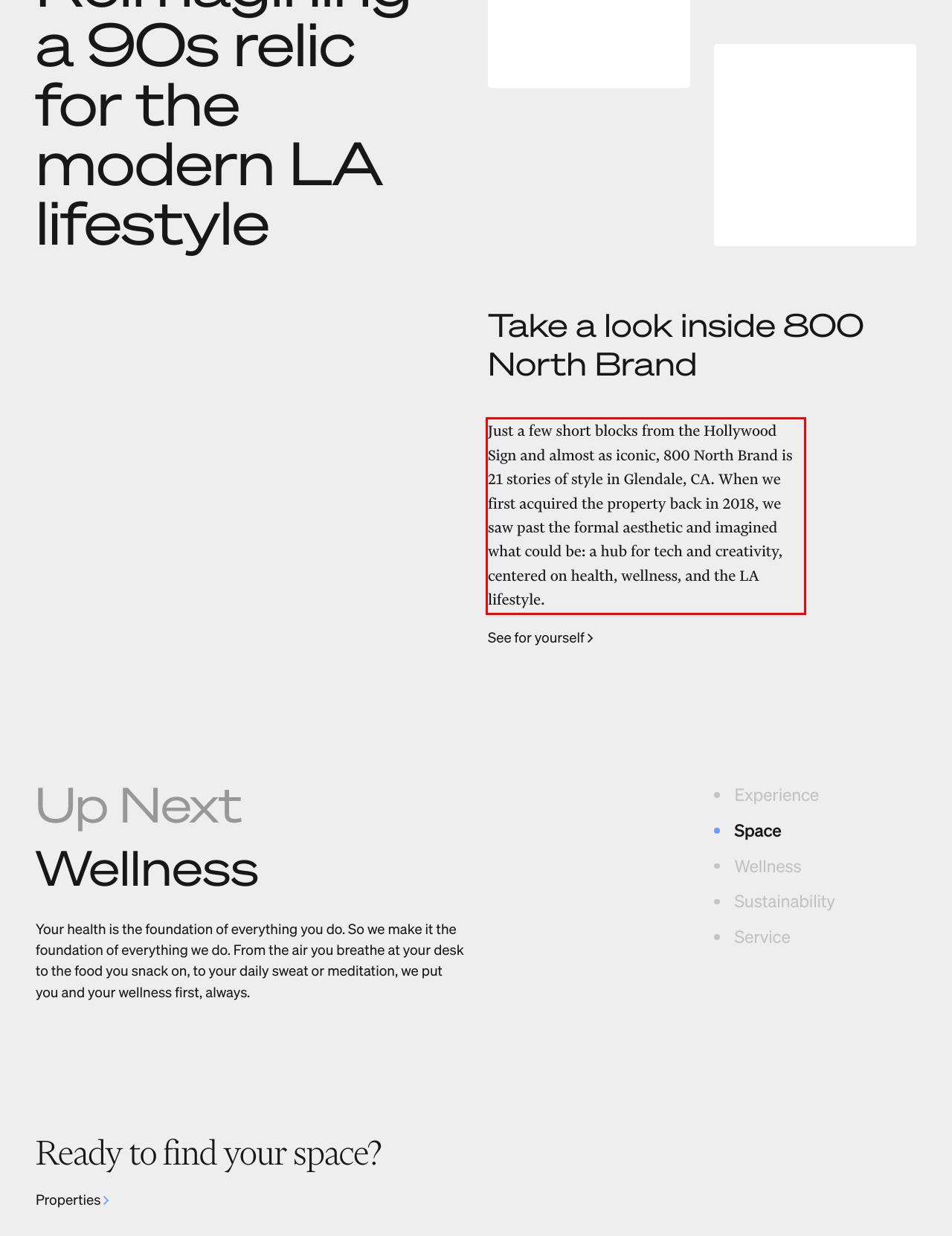Examine the webpage screenshot, find the red bounding box, and extract the text content within this marked area.

Just a few short blocks from the Hollywood Sign and almost as iconic, 800 North Brand is 21 stories of style in Glendale, CA. When we first acquired the property back in 2018, we saw past the formal aesthetic and imagined what could be: a hub for tech and creativity, centered on health, wellness, and the LA lifestyle.